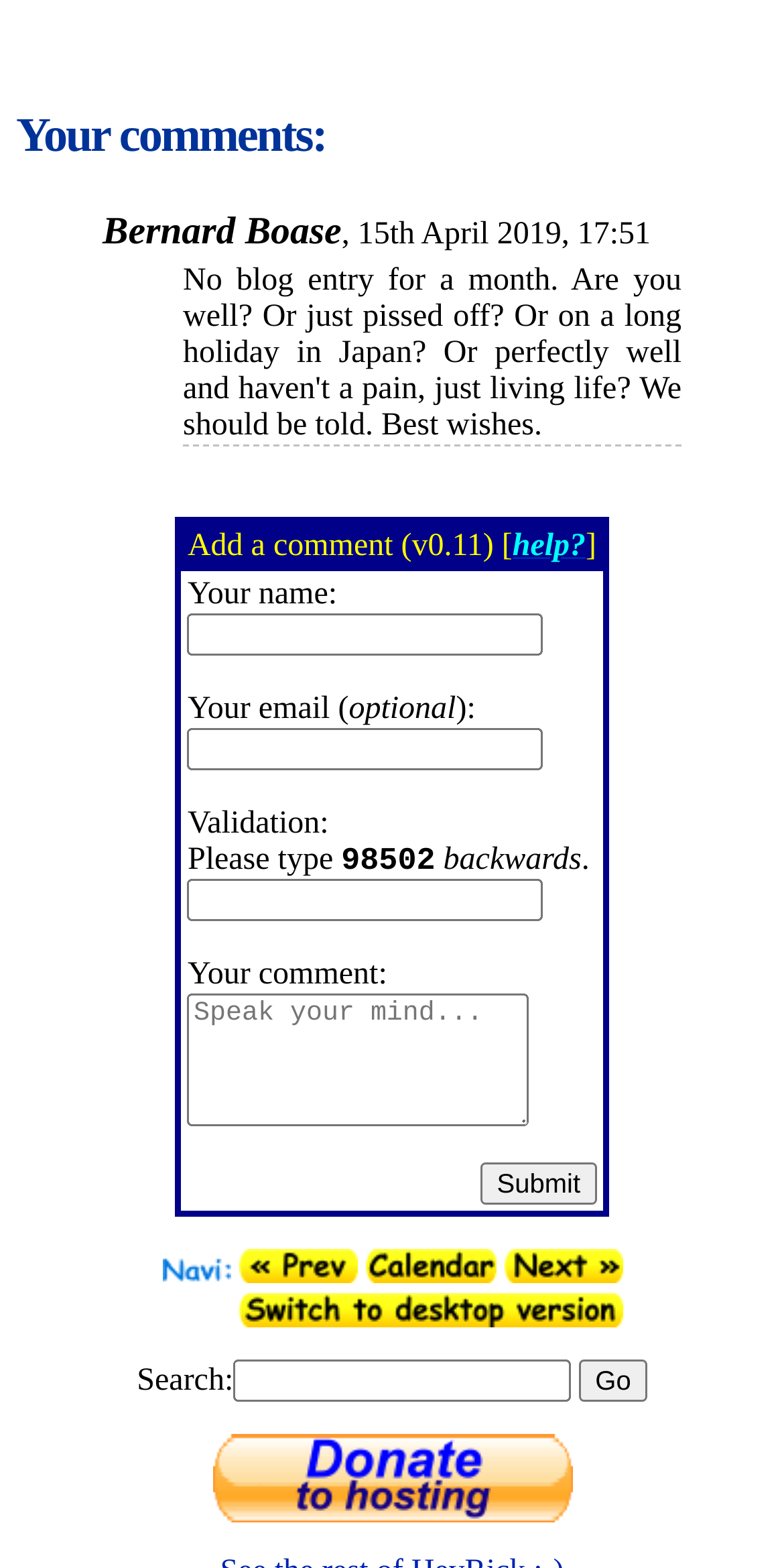What is the purpose of the 'Switch to desktop version' link? Look at the image and give a one-word or short phrase answer.

To switch to desktop version